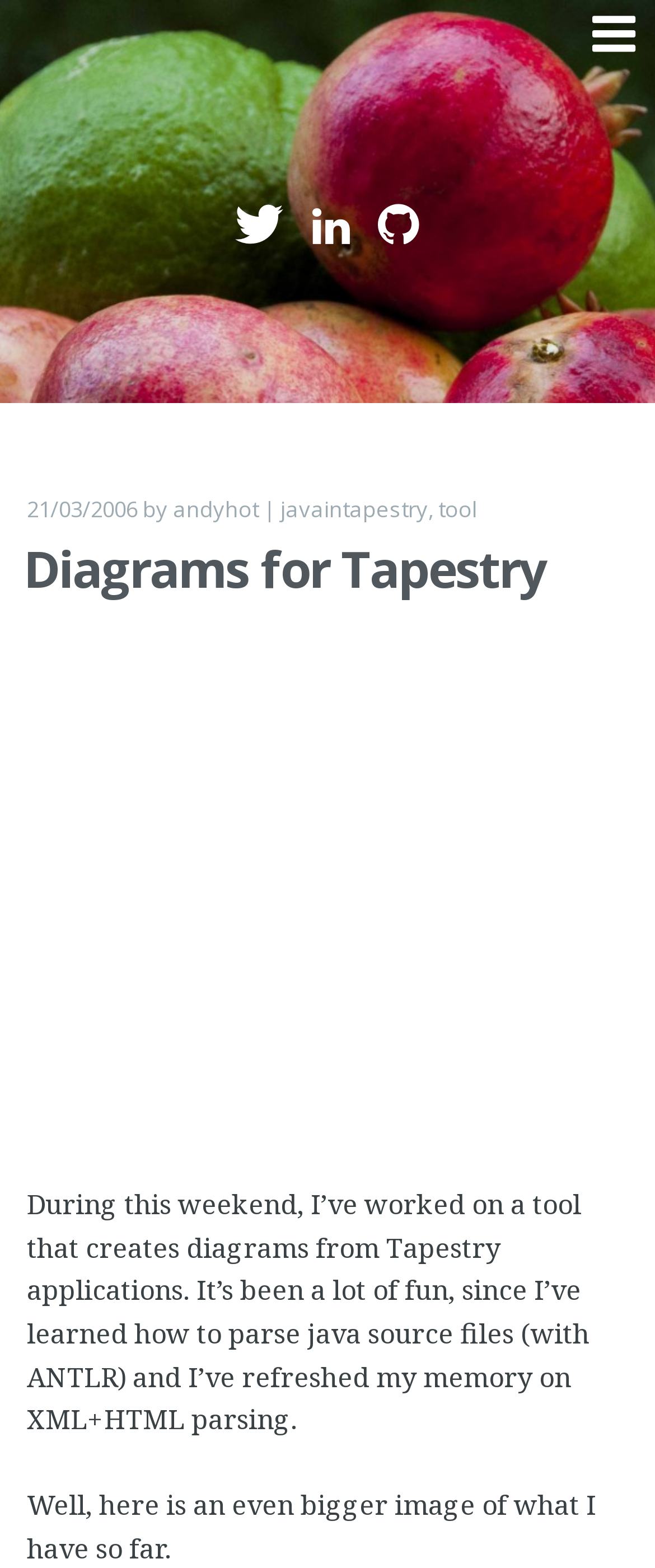What is the date of the blog post?
Answer the question using a single word or phrase, according to the image.

21/03/2006